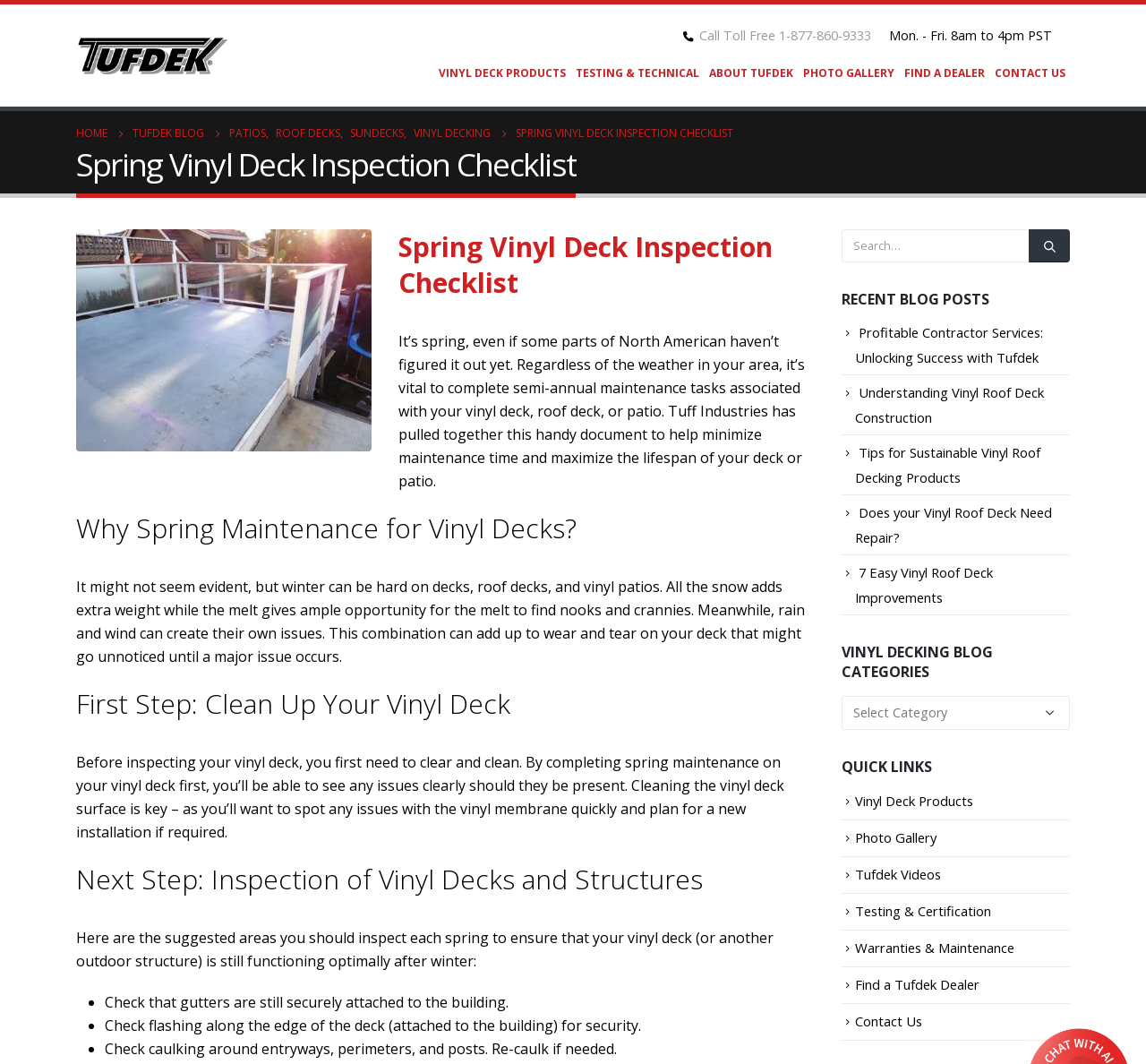What is the benefit of completing semi-annual maintenance tasks?
Using the visual information, respond with a single word or phrase.

Minimize maintenance time